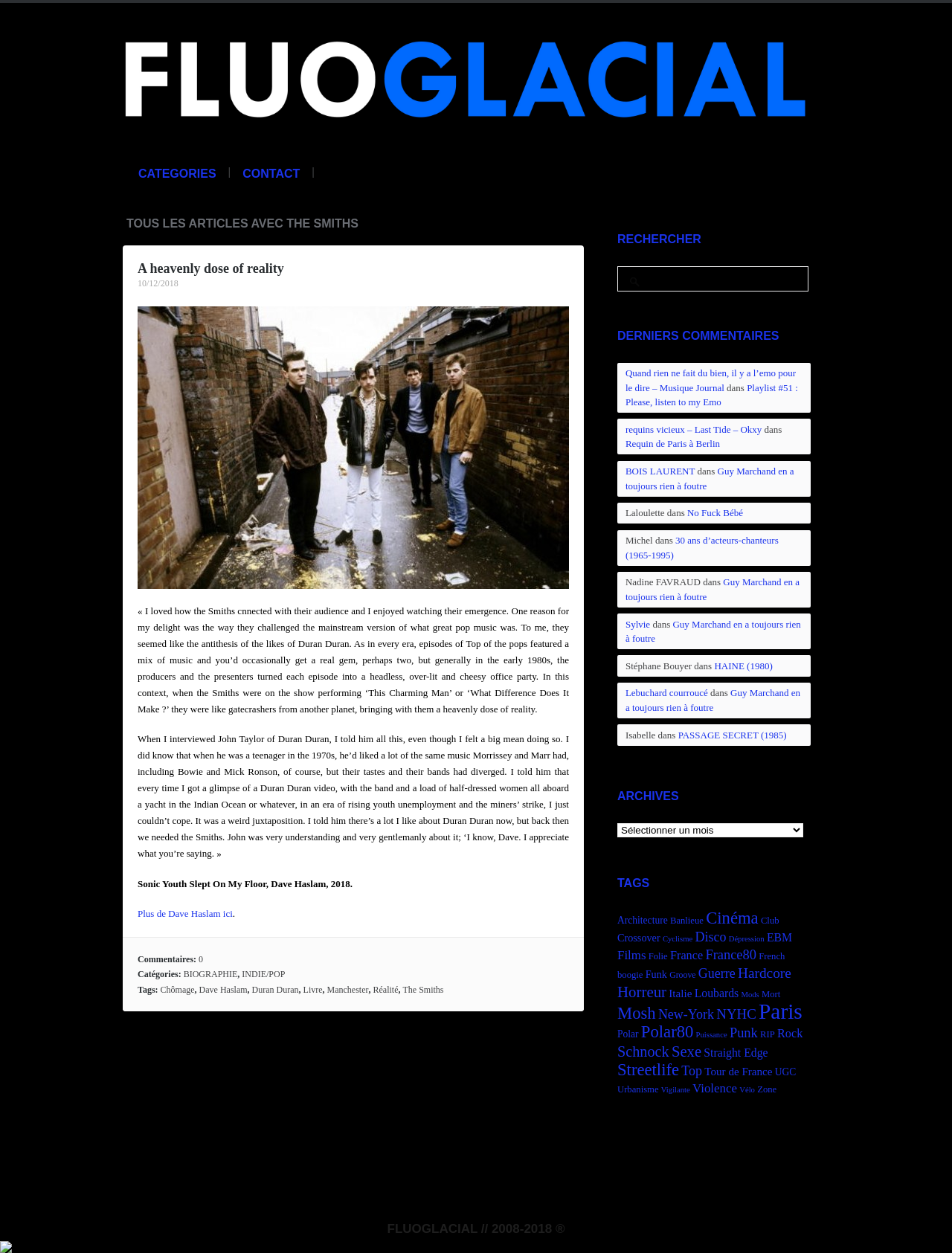Explain in detail what is displayed on the webpage.

This webpage is about The Smiths, a British rock band, and appears to be a blog or article page. At the top, there is a heading "The Smiths | FLUOGLACIAL" with a link and an image. Below this, there are several categories listed, including "CATEGORIES", "CONTACT", and "TOUS LES ARTICLES AVEC THE SMITHS" (All articles with The Smiths).

The main content of the page is an article titled "A heavenly dose of reality" with a heading and a link. The article discusses the band's music and its impact on the author, with quotes from an interview with John Taylor of Duran Duran. The text is accompanied by an image.

Below the article, there are several links to other articles and categories, including "Plus de Dave Haslam ici" (More from Dave Haslam here) and "Commentaires" (Comments). There are also tags listed, including "Chômage" (Unemployment), "Dave Haslam", "Duran Duran", and "The Smiths".

On the right side of the page, there are several sections, including "RECHERCHER" (Search), "DERNIERS COMMENTAIRES" (Latest Comments), and "ARCHIVES". The "DERNIERS COMMENTAIRES" section lists several links to other articles, and the "ARCHIVES" section has a combobox with a list of months and years. Below this, there is a "TAGS" section with links to various categories, such as "Architecture", "Cinéma", and "Disco".